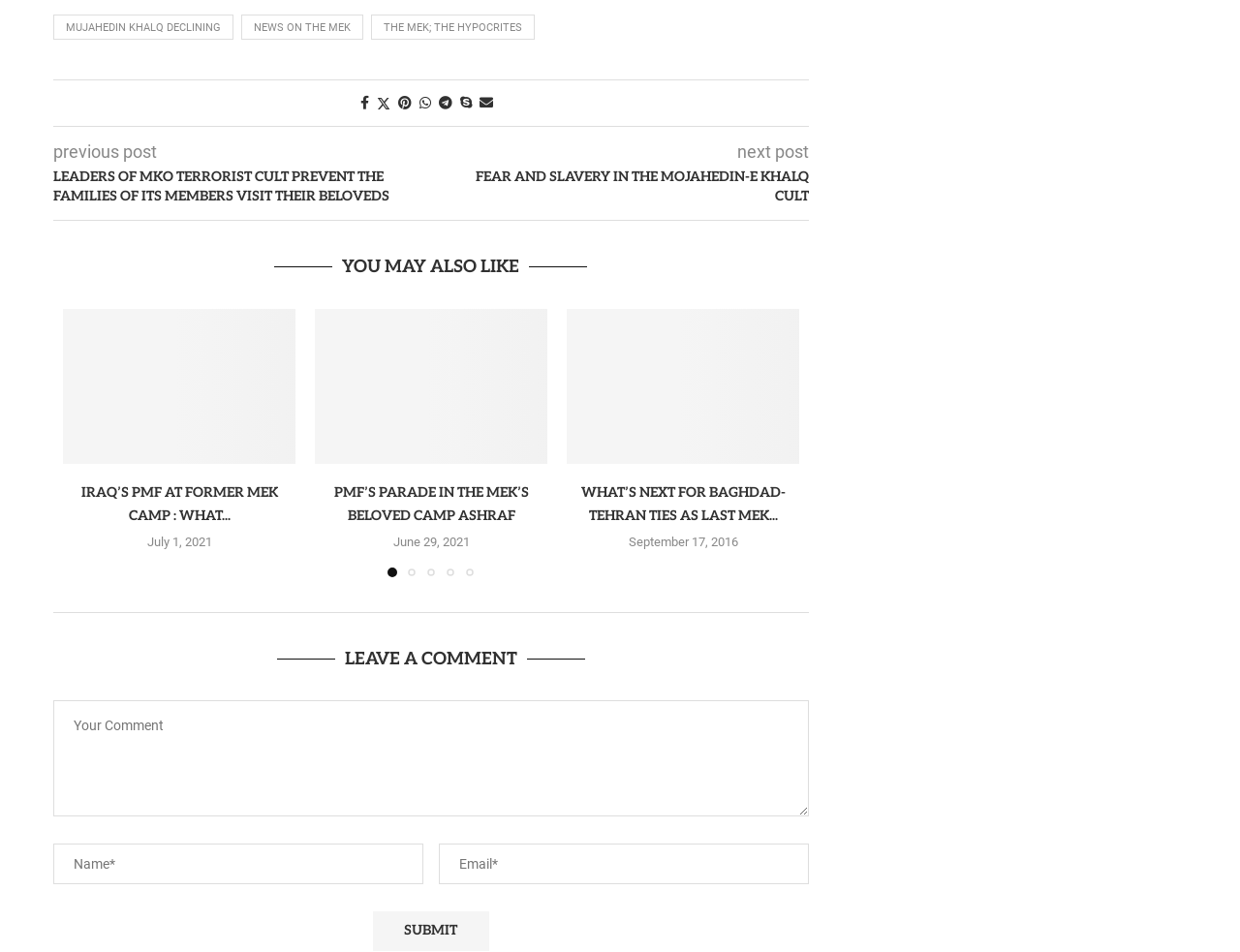How many social media sharing options are available?
Based on the visual details in the image, please answer the question thoroughly.

I counted the number of social media sharing options by looking at the links with text 'Share on Facebook', 'Share on Twitter', 'Pin to Pinterest', 'Share on Whatsapp', 'Share on Telegram', 'Share on Skype', and 'Share via Email'.